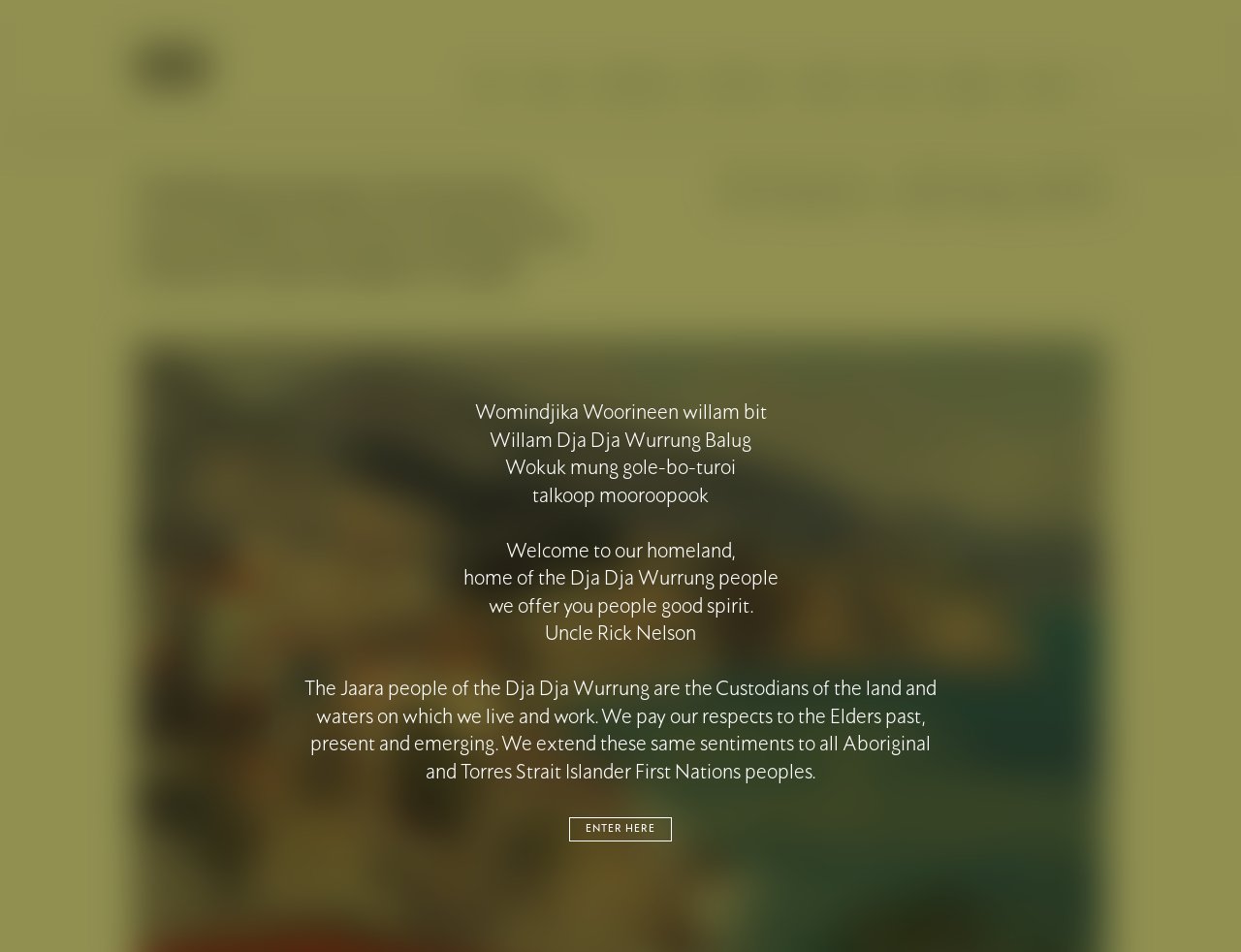Determine the bounding box coordinates of the element that should be clicked to execute the following command: "Click the 'Visit' link".

[0.379, 0.078, 0.407, 0.097]